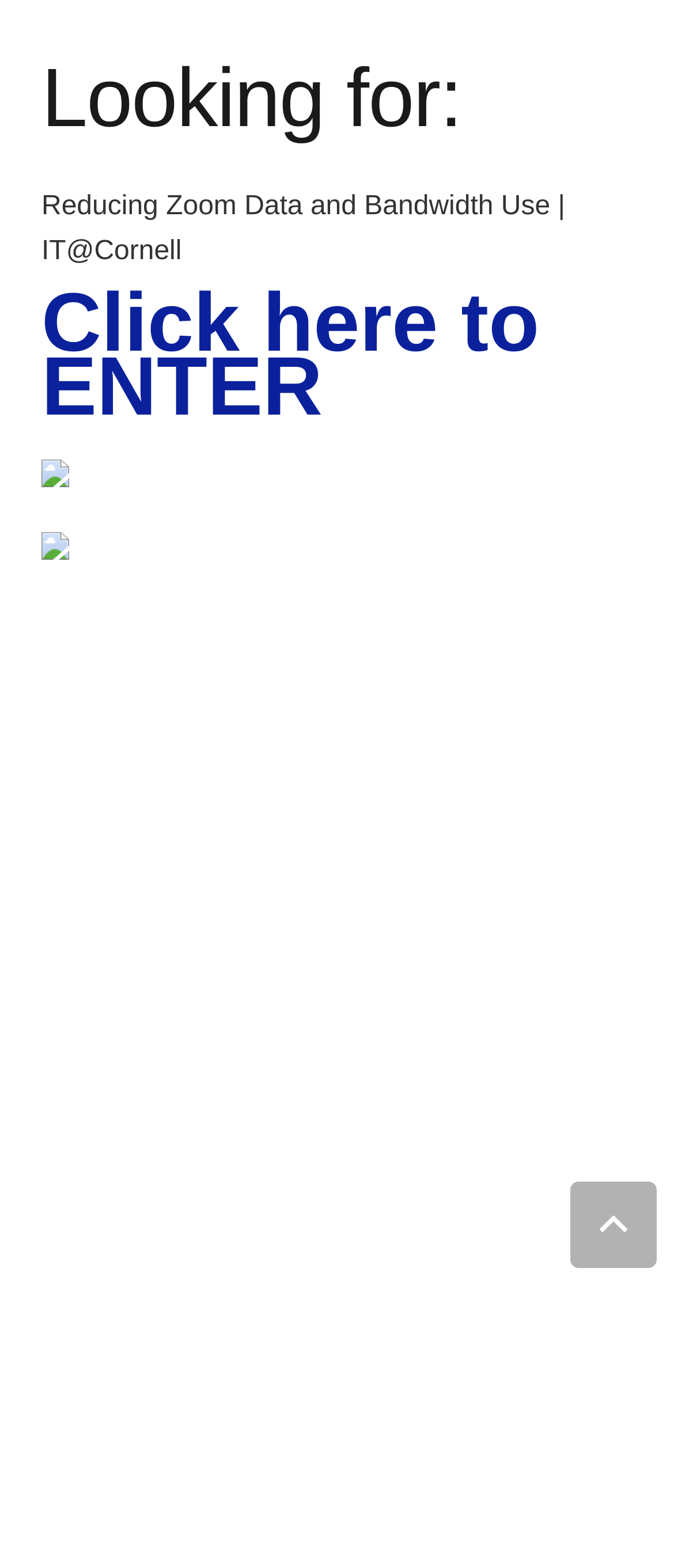What is the topic of the first link?
Use the screenshot to answer the question with a single word or phrase.

Reducing Zoom Data and Bandwidth Use